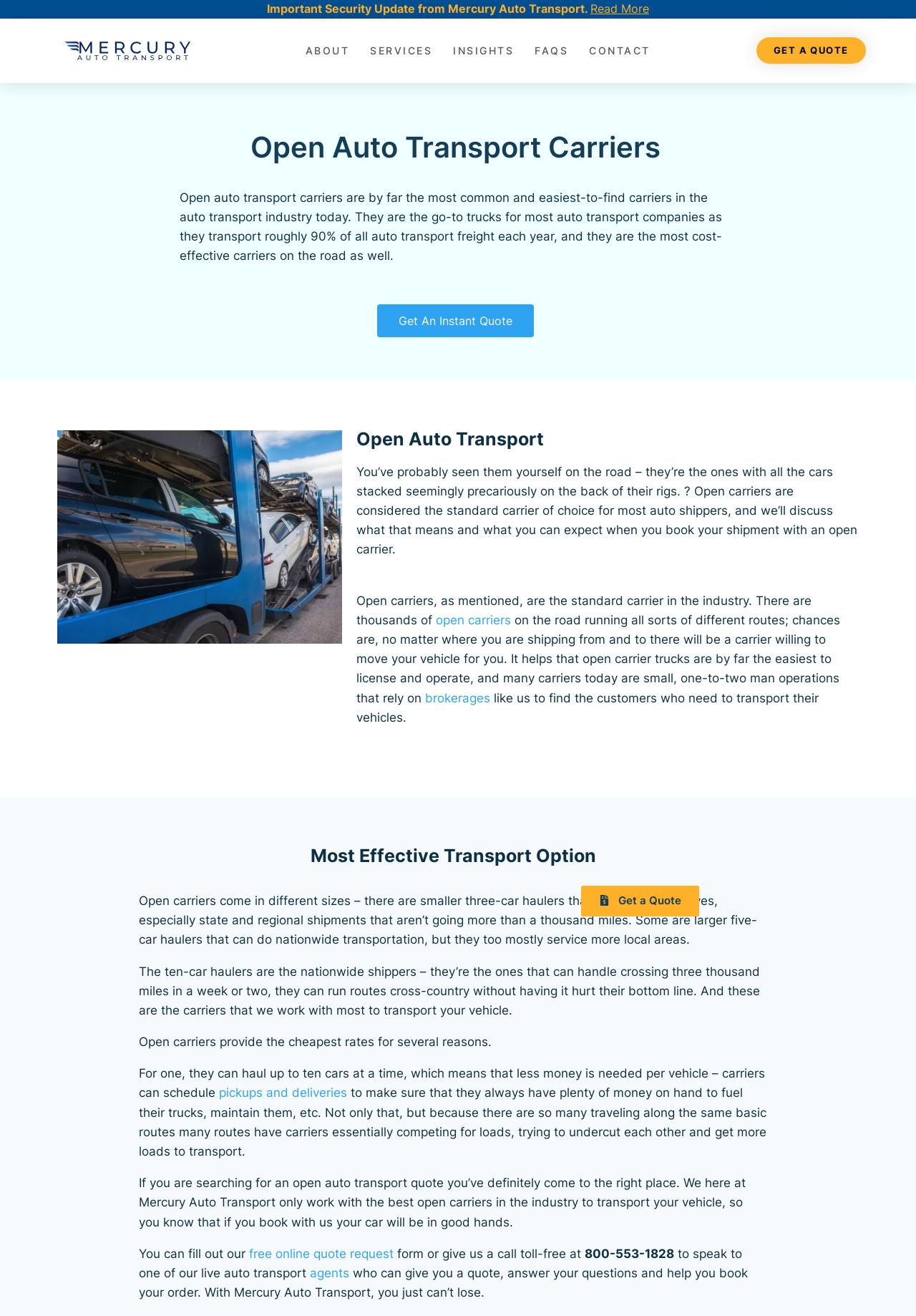Specify the bounding box coordinates of the element's area that should be clicked to execute the given instruction: "Learn more about open carriers". The coordinates should be four float numbers between 0 and 1, i.e., [left, top, right, bottom].

[0.475, 0.466, 0.557, 0.477]